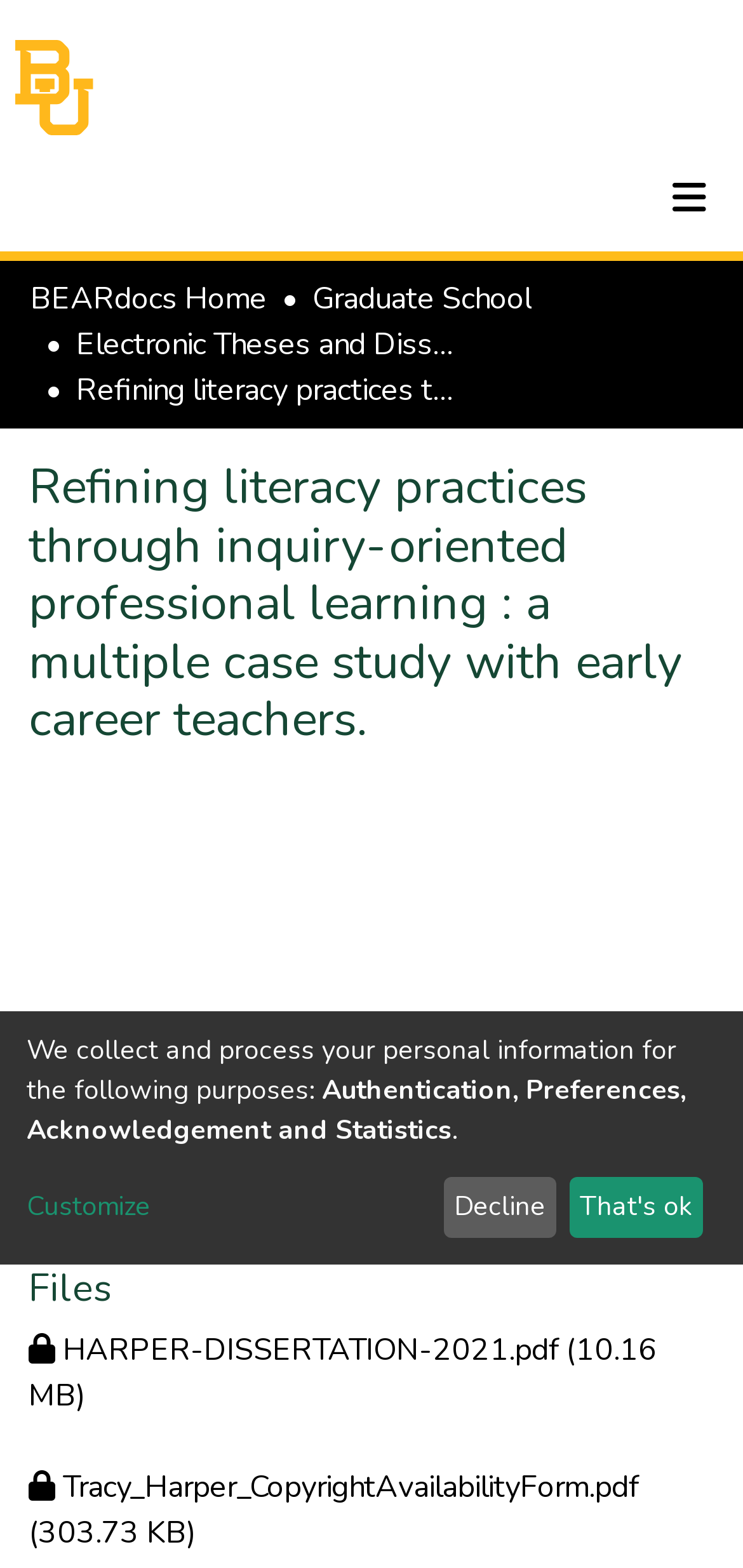Using the description: "Electronic Theses and Dissertations", identify the bounding box of the corresponding UI element in the screenshot.

[0.103, 0.205, 0.615, 0.234]